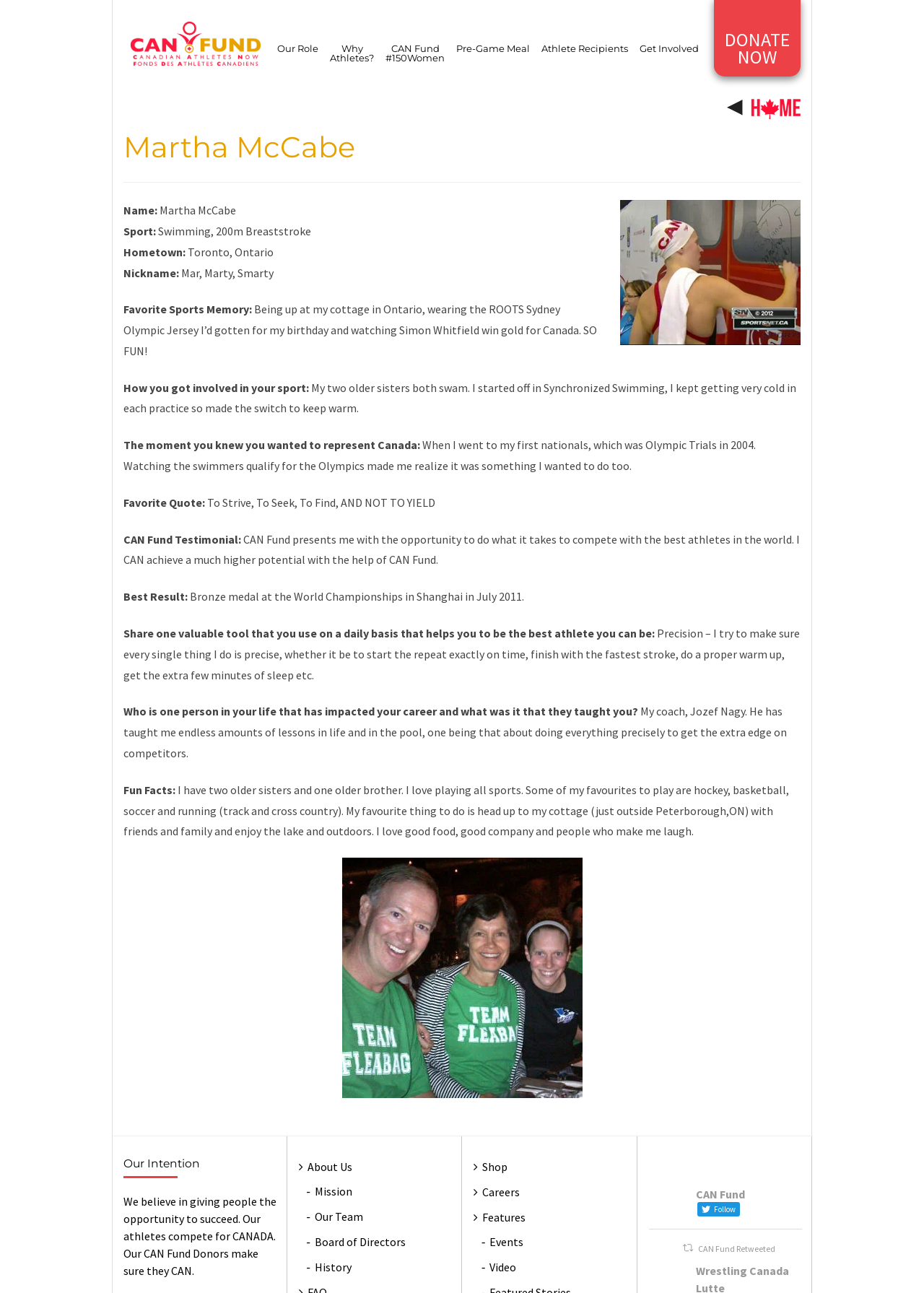Highlight the bounding box coordinates of the region I should click on to meet the following instruction: "Learn about Martha McCabe's sport".

[0.171, 0.173, 0.337, 0.184]